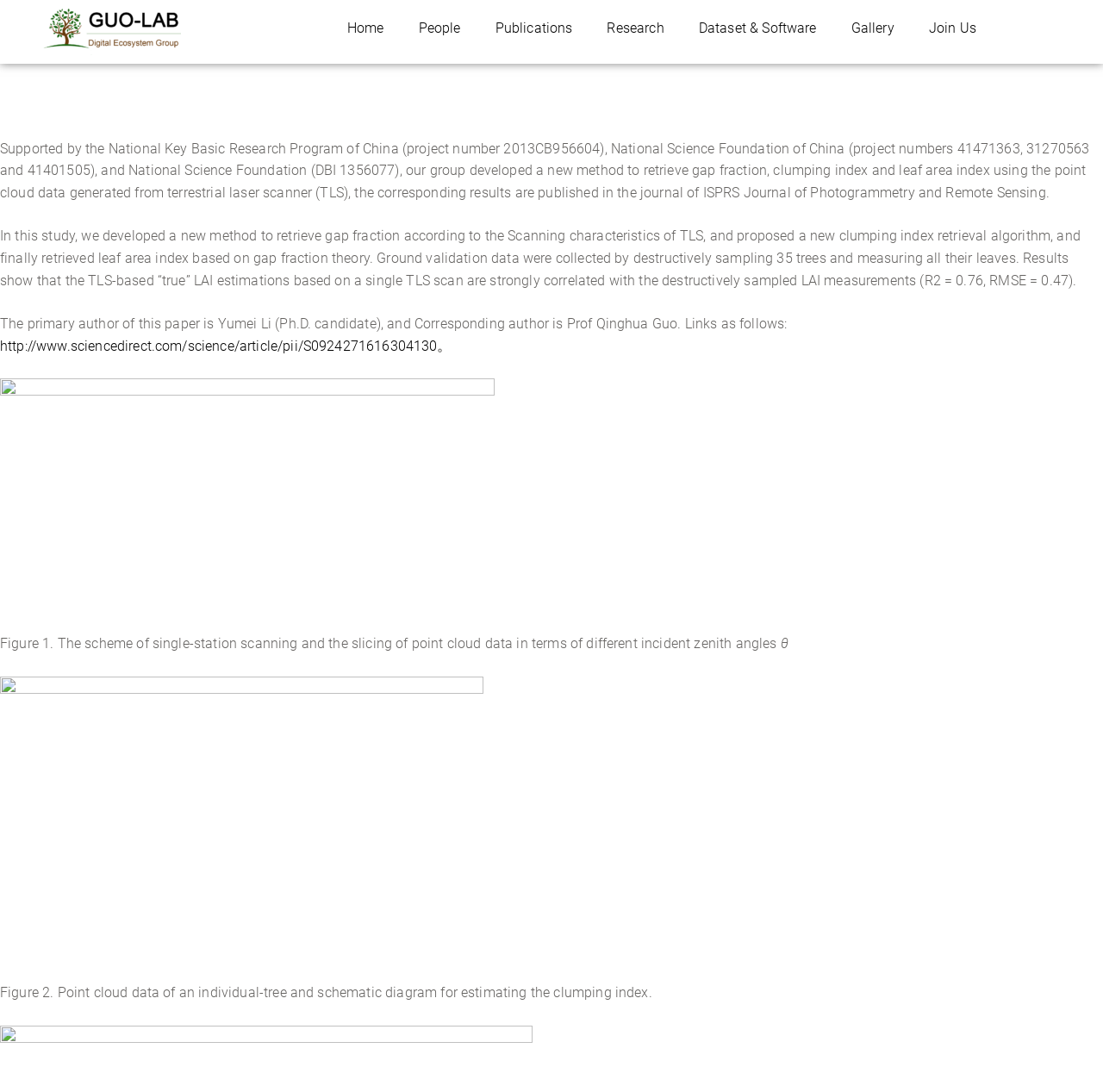Provide the bounding box coordinates of the area you need to click to execute the following instruction: "Click the Gallery link".

[0.756, 0.008, 0.826, 0.044]